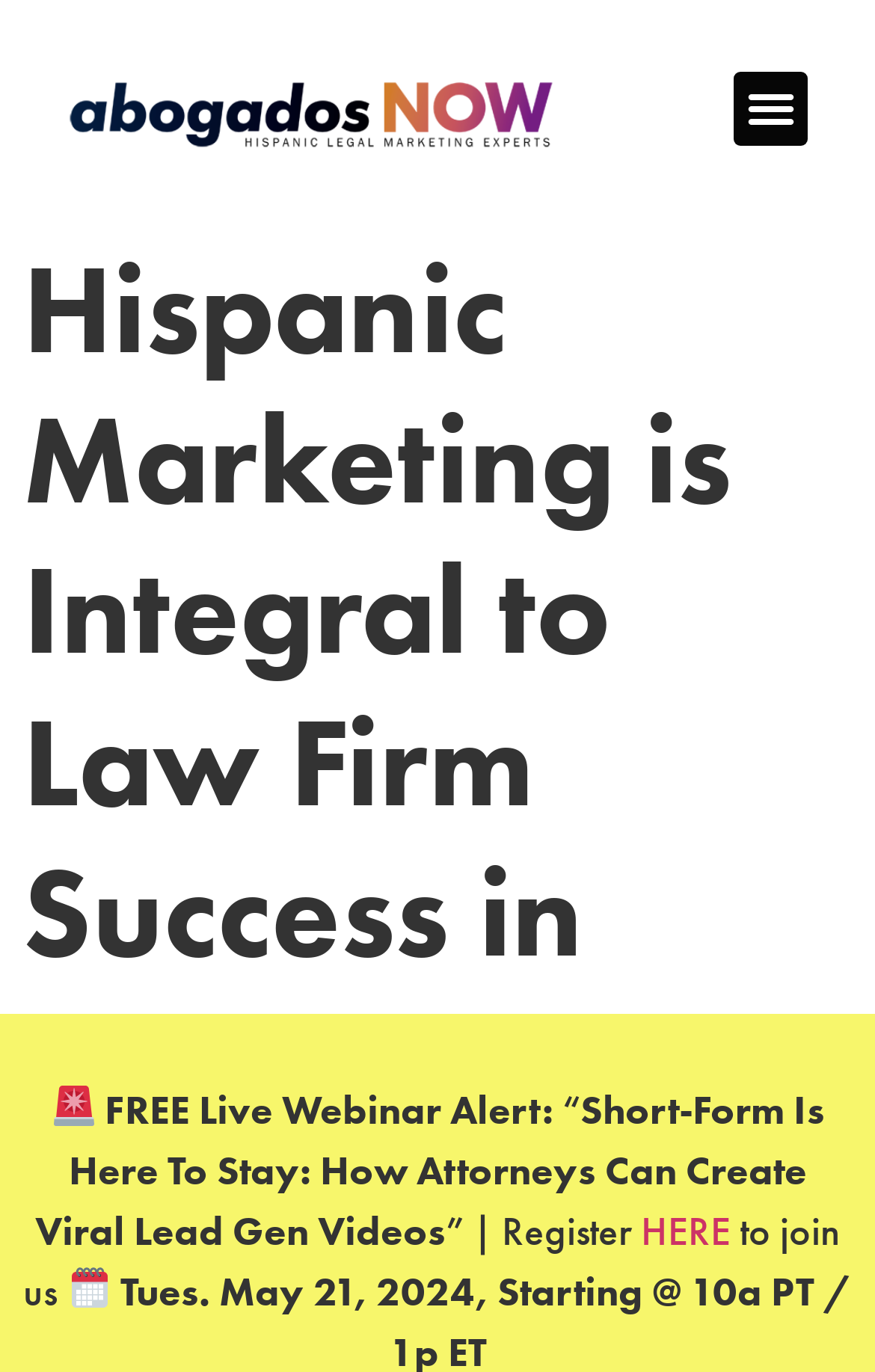Create an elaborate caption that covers all aspects of the webpage.

The webpage appears to be promoting a live webinar about Hispanic marketing and its importance for law firms in 2024. At the top of the page, there is a heading that reads "Hispanic Marketing is Integral to Law Firm Success in 2024". 

Below the heading, there is an image of an alarm symbol 🚨, followed by a text "FREE Live Webinar Alert:" and a title of the webinar "Short-Form Is Here To Stay: How Attorneys Can Create Viral Lead Gen Videos" in a slightly smaller font. The title is enclosed in quotation marks. 

To the right of the title, there is a link to register for the webinar, marked as "HERE". The registration link is preceded by the closing quotation mark and the phrase " | Register". 

Further down, there is an image of a calendar symbol 🗓️, followed by a text "to join us". 

On the top-right corner of the page, there is a button labeled "Menu Toggle" which is not expanded. 

On the bottom-left corner of the page, there is a link with no text, and below it, there is a text "According to" followed by a link to "U.S. Census", which likely refers to the source of the demographic projections mentioned in the meta description.